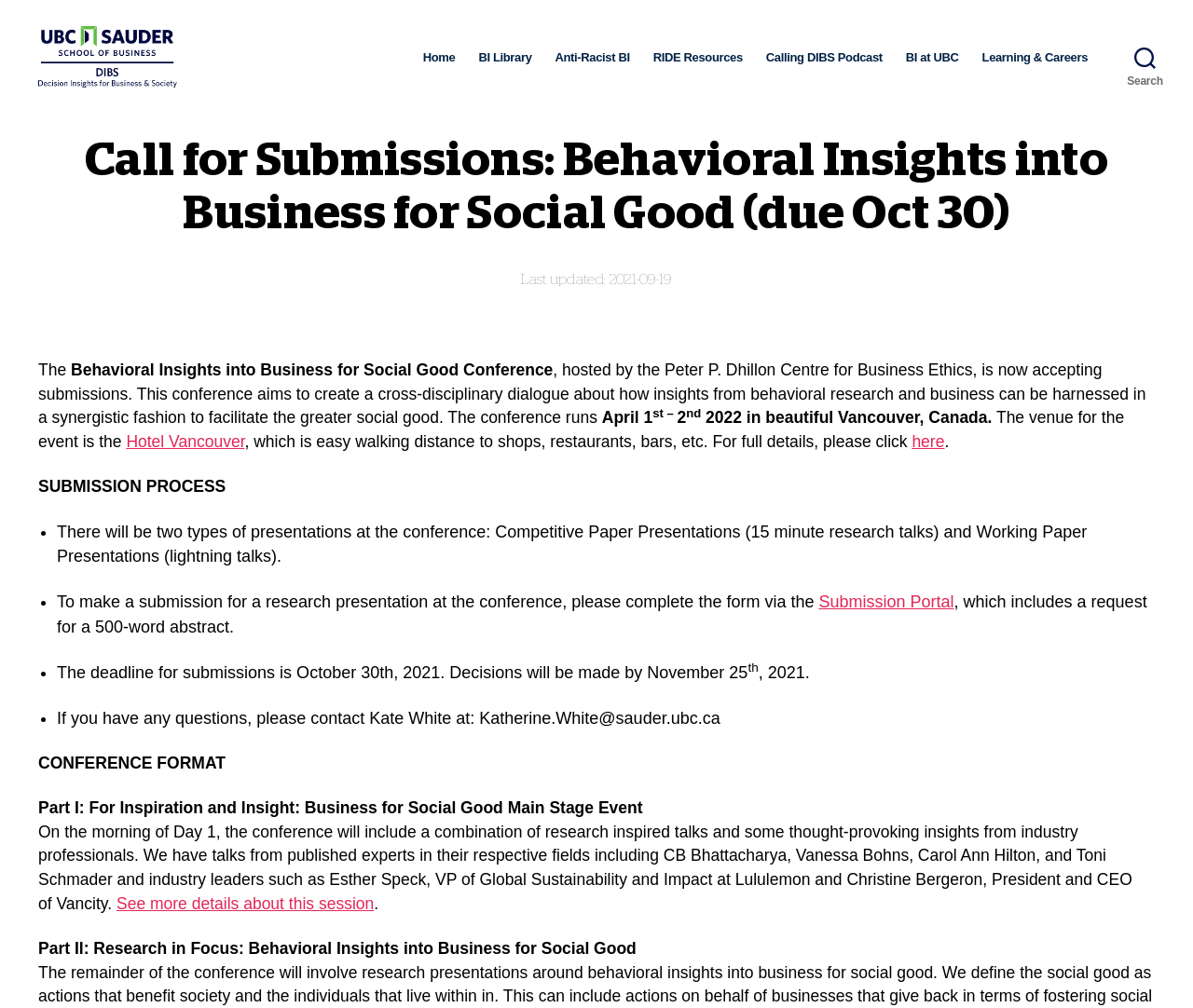Please extract the webpage's main title and generate its text content.

Call for Submissions: Behavioral Insights into Business for Social Good (due Oct 30)